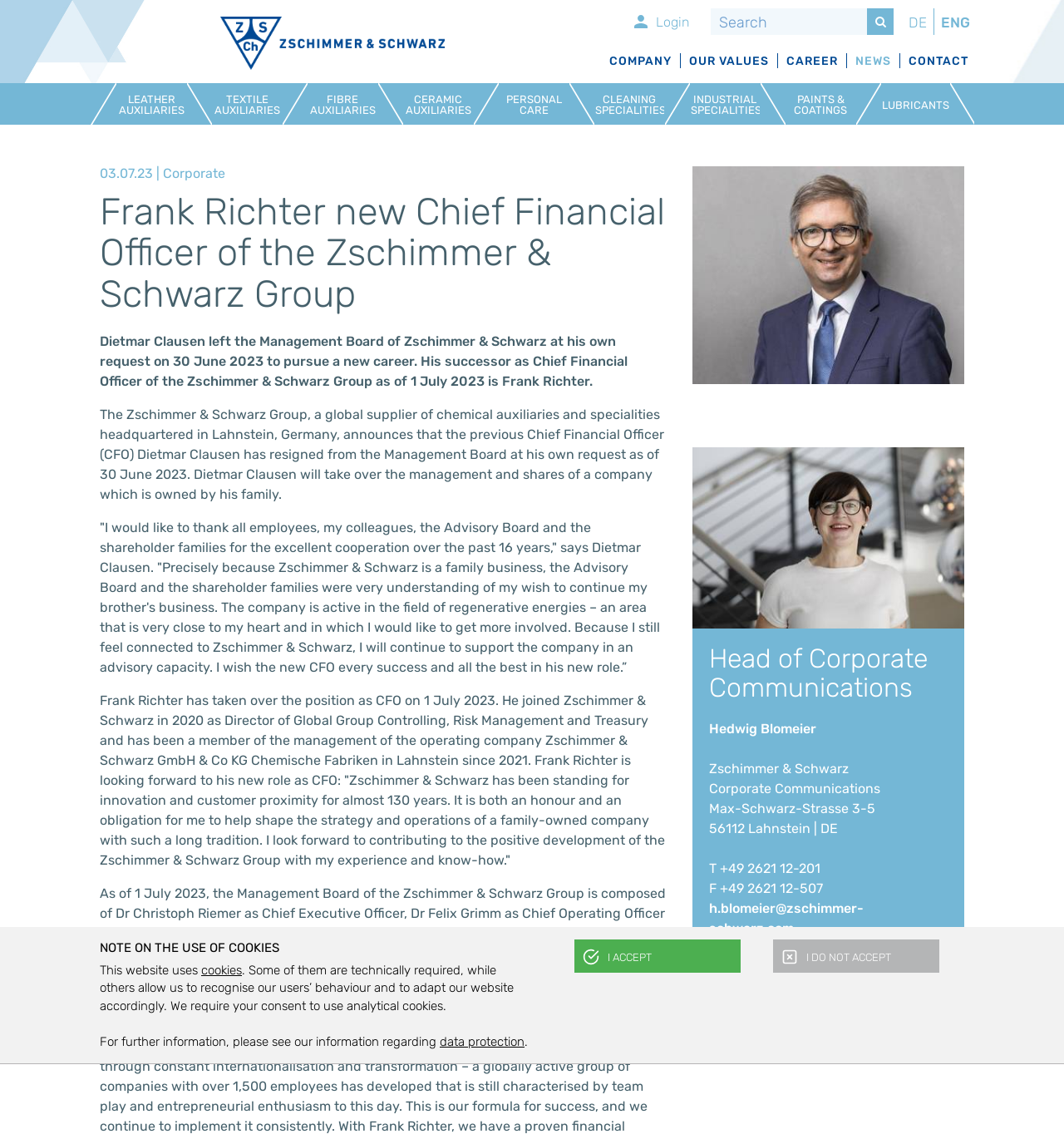Locate the bounding box coordinates of the area that needs to be clicked to fulfill the following instruction: "Follow on Twitter". The coordinates should be in the format of four float numbers between 0 and 1, namely [left, top, right, bottom].

None